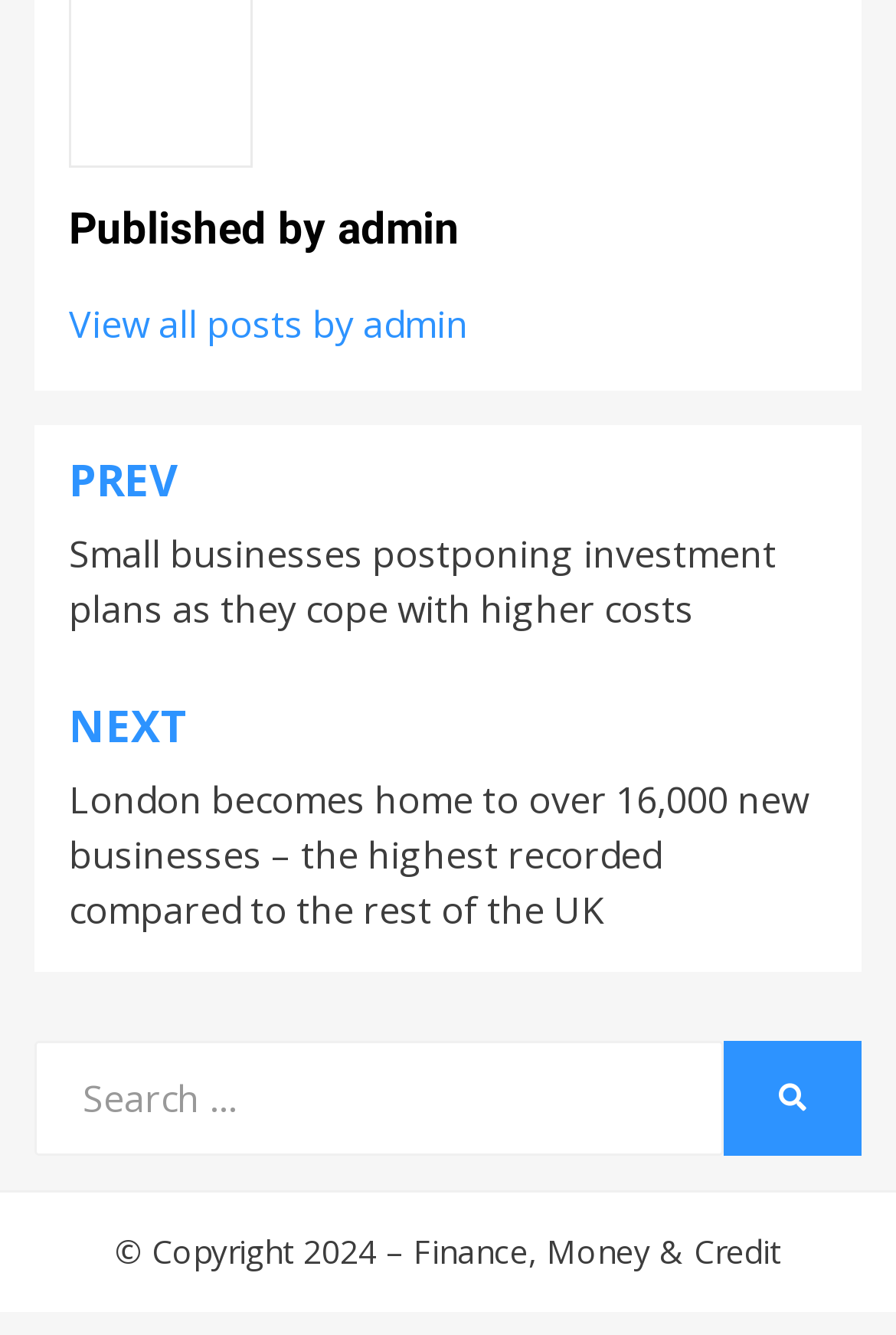Determine the bounding box coordinates of the section to be clicked to follow the instruction: "Go to the previous post". The coordinates should be given as four float numbers between 0 and 1, formatted as [left, top, right, bottom].

[0.077, 0.344, 0.923, 0.477]